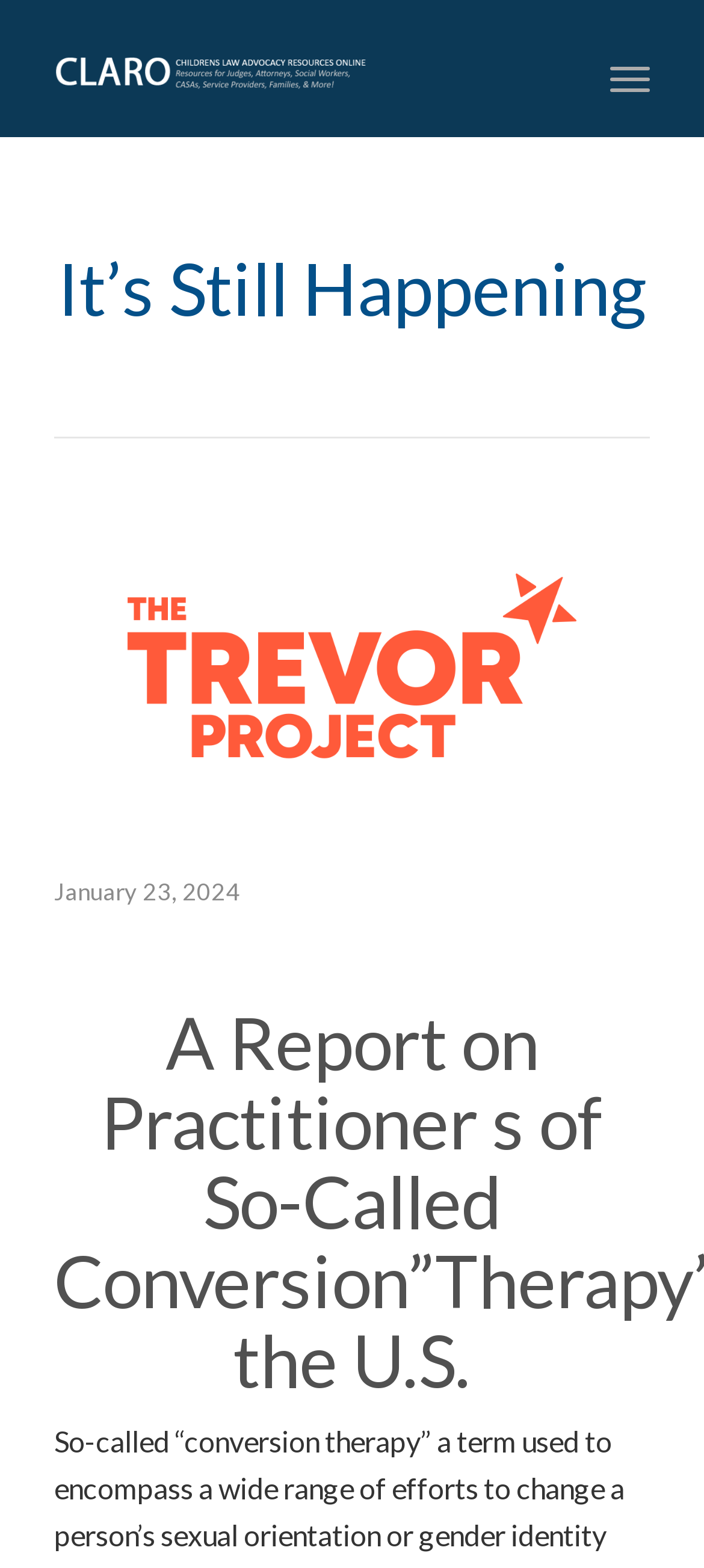Given the element description "alt="CLARO"" in the screenshot, predict the bounding box coordinates of that UI element.

[0.077, 0.032, 0.667, 0.054]